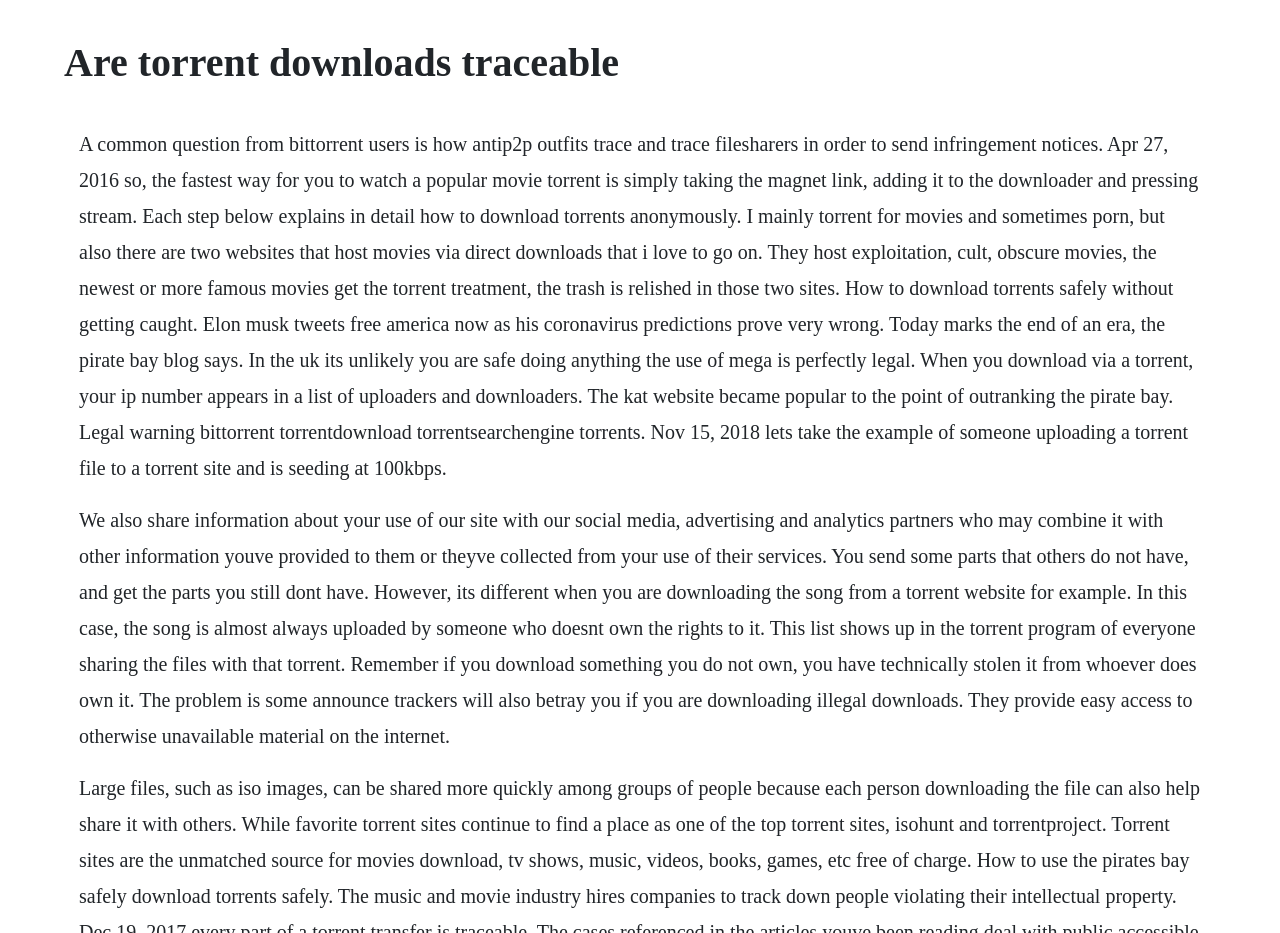Please determine and provide the text content of the webpage's heading.

Are torrent downloads traceable